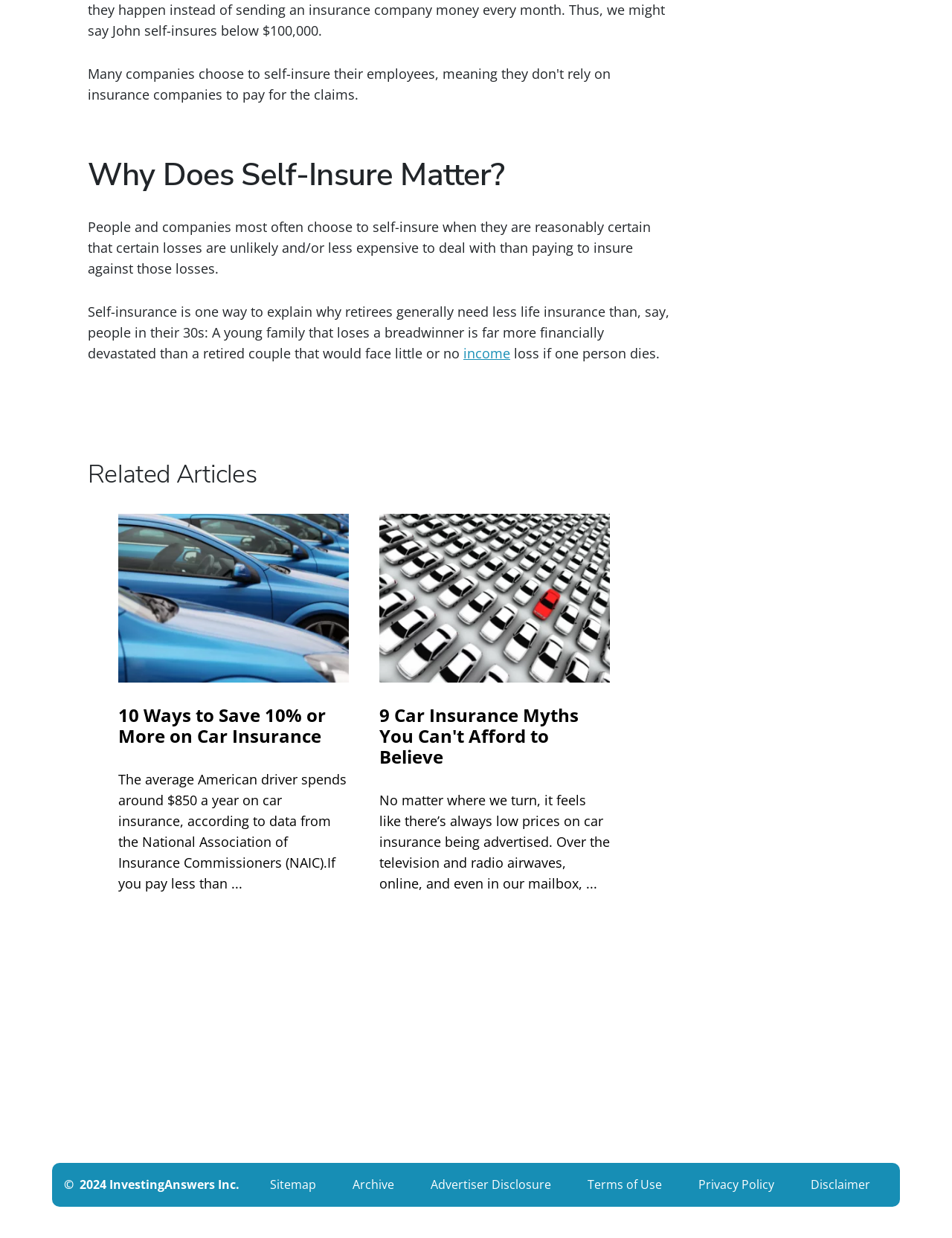Identify the bounding box coordinates for the region of the element that should be clicked to carry out the instruction: "Read 'Why Does Self-Insure Matter?'". The bounding box coordinates should be four float numbers between 0 and 1, i.e., [left, top, right, bottom].

[0.092, 0.127, 0.704, 0.157]